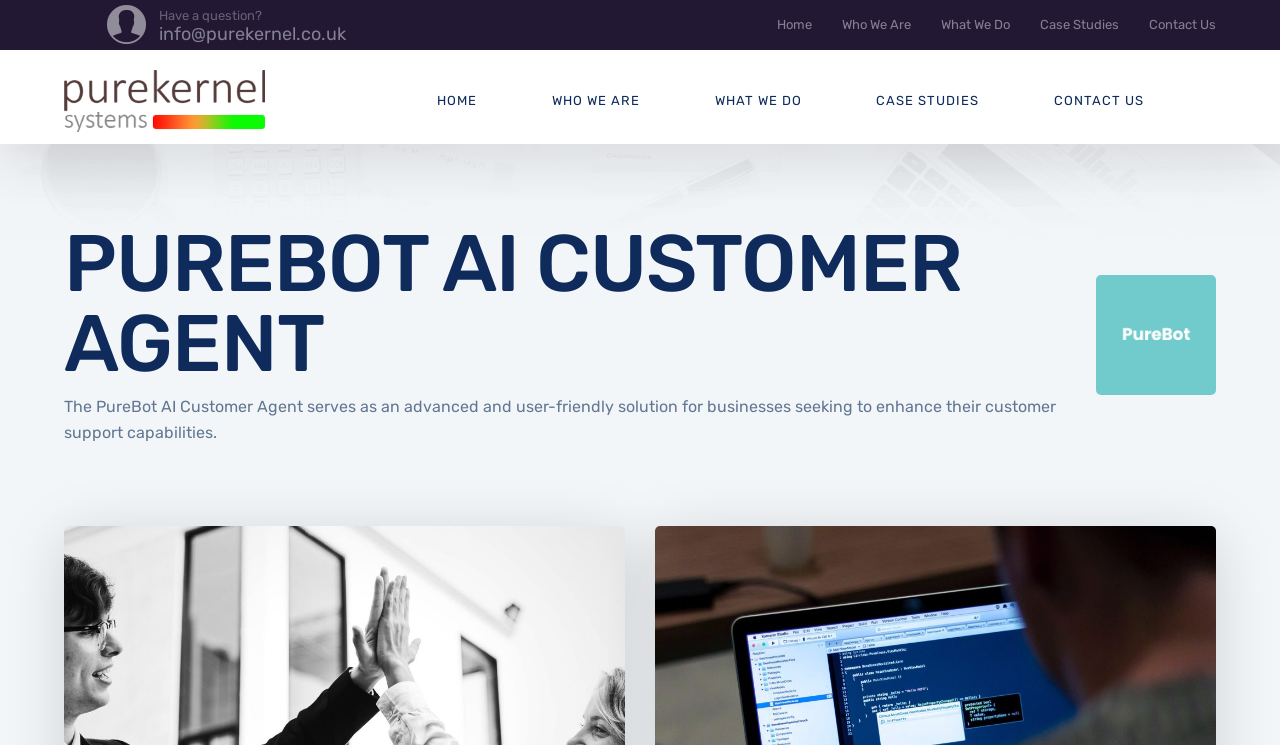Please find the bounding box coordinates (top-left x, top-left y, bottom-right x, bottom-right y) in the screenshot for the UI element described as follows: Who We Are

[0.402, 0.095, 0.529, 0.176]